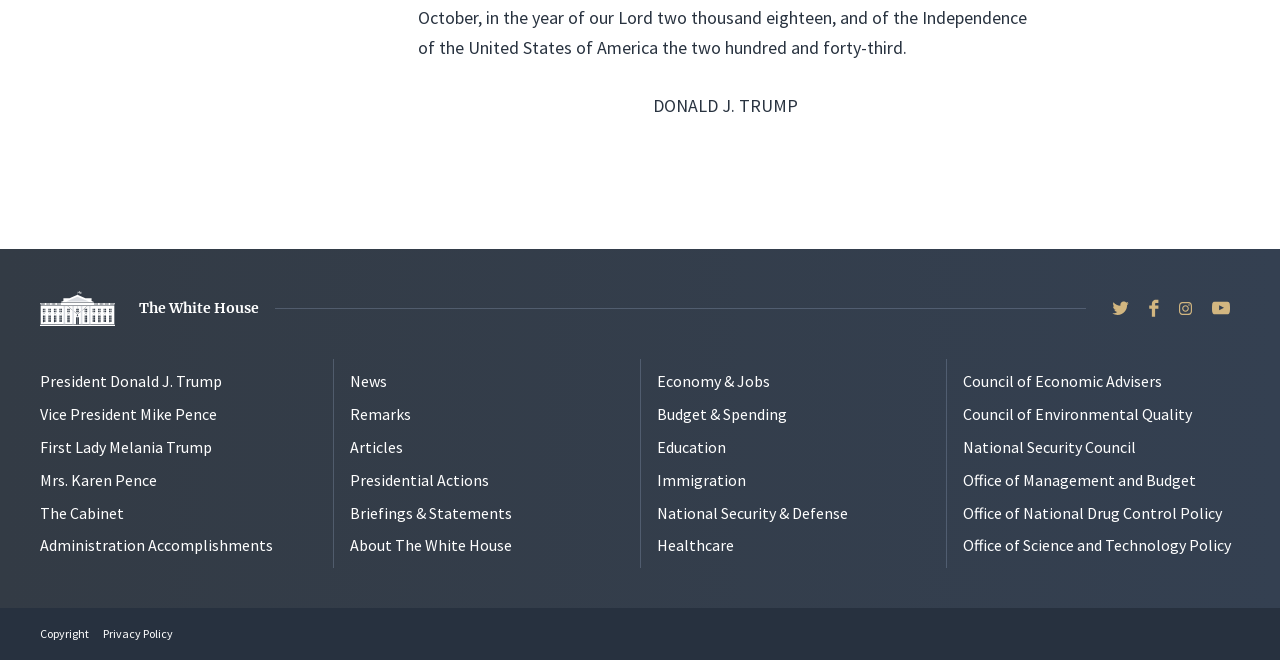Identify the bounding box coordinates of the specific part of the webpage to click to complete this instruction: "Follow on Twitter".

[0.861, 0.442, 0.89, 0.493]